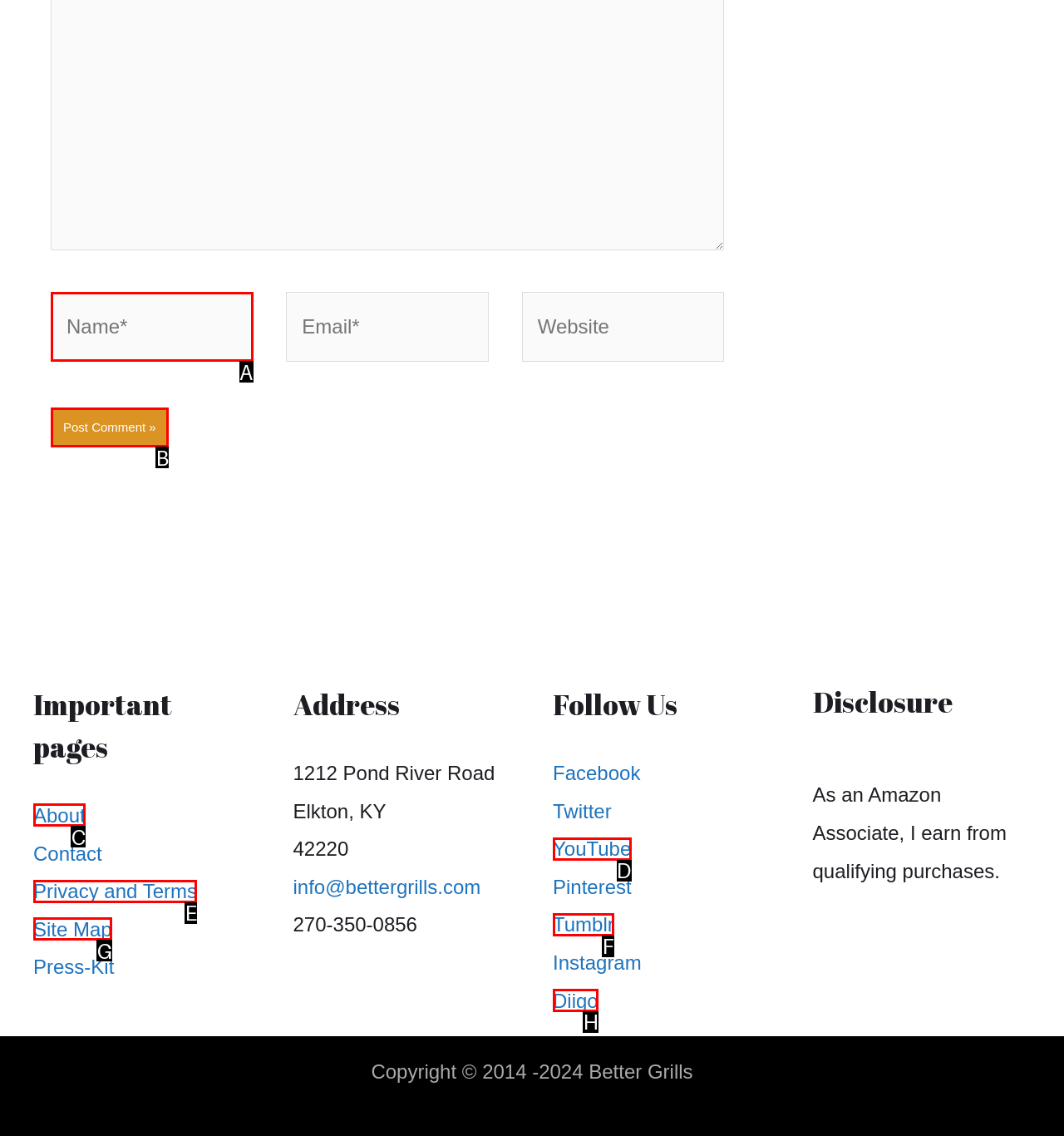Which option best describes: Privacy and Terms
Respond with the letter of the appropriate choice.

E